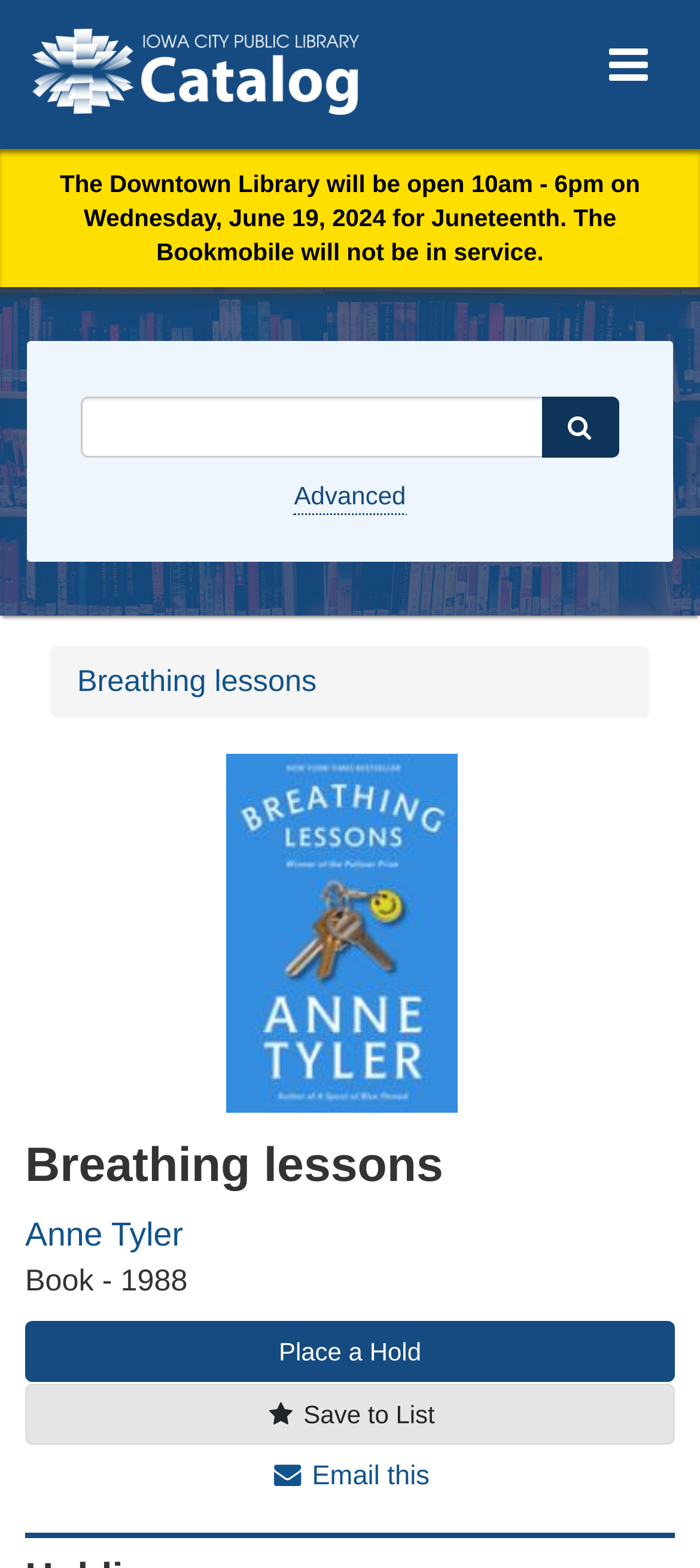Indicate the bounding box coordinates of the element that must be clicked to execute the instruction: "View 'Breathing lessons' details". The coordinates should be given as four float numbers between 0 and 1, i.e., [left, top, right, bottom].

[0.11, 0.424, 0.452, 0.446]